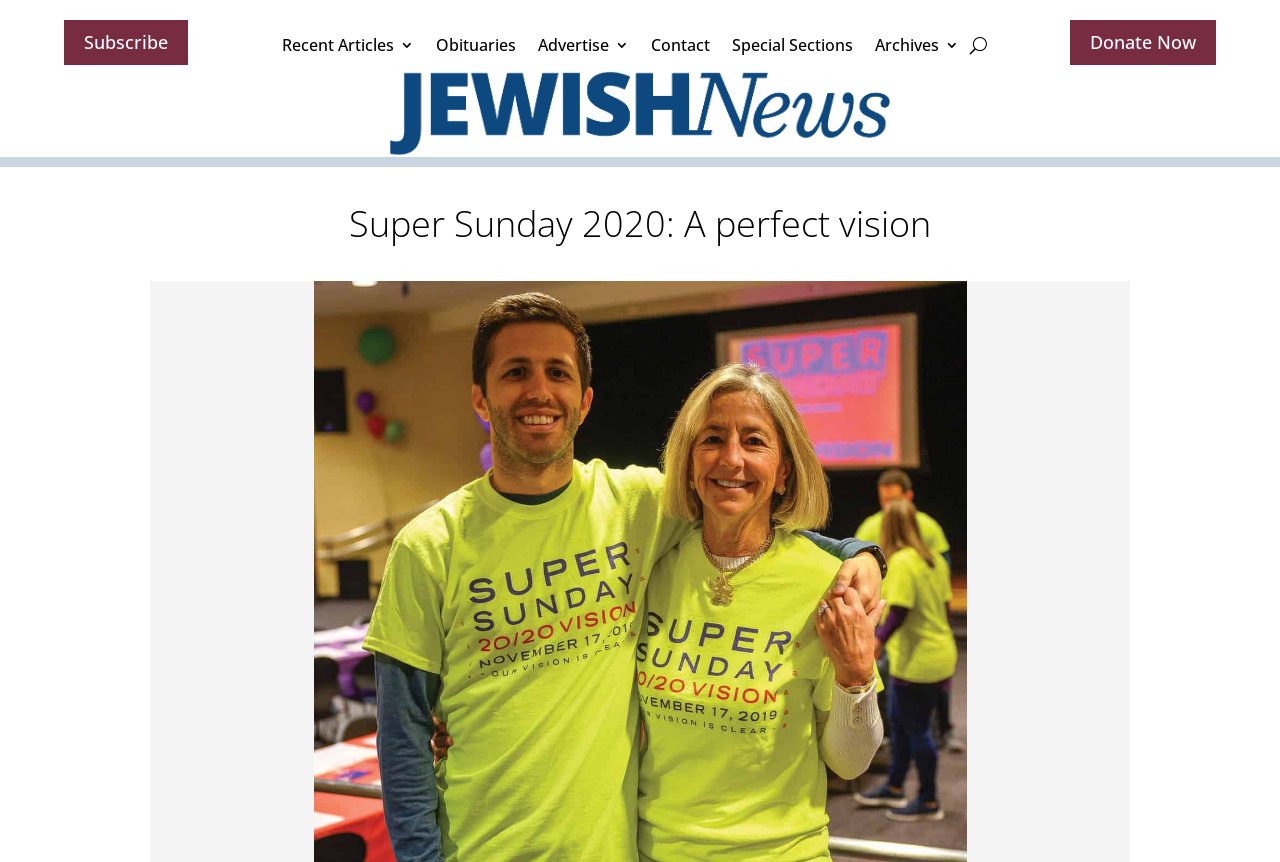Use a single word or phrase to answer the question:
What is the image above the main heading?

No description